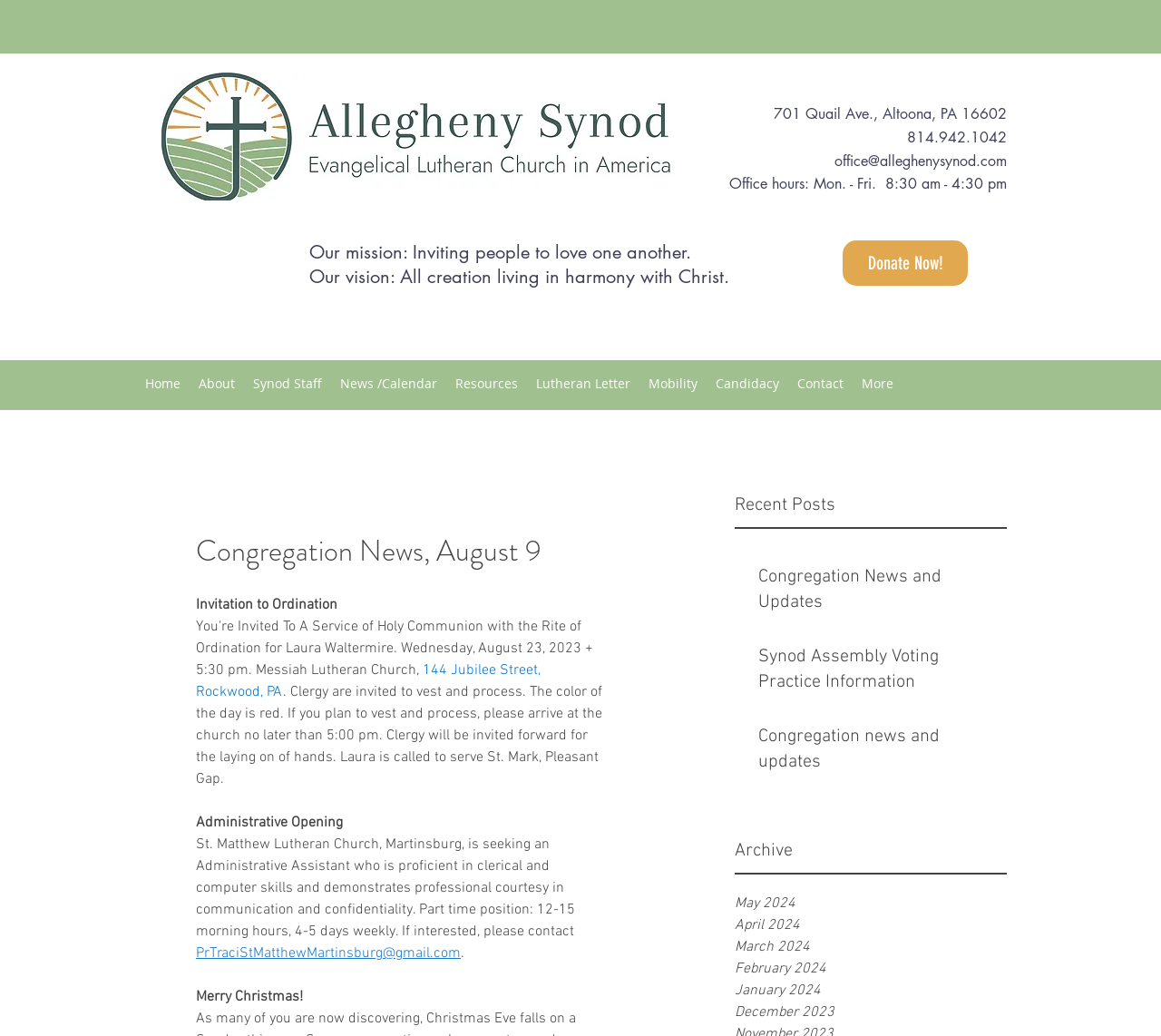Determine the bounding box coordinates of the clickable region to execute the instruction: "Visit the Home page". The coordinates should be four float numbers between 0 and 1, denoted as [left, top, right, bottom].

[0.117, 0.357, 0.163, 0.384]